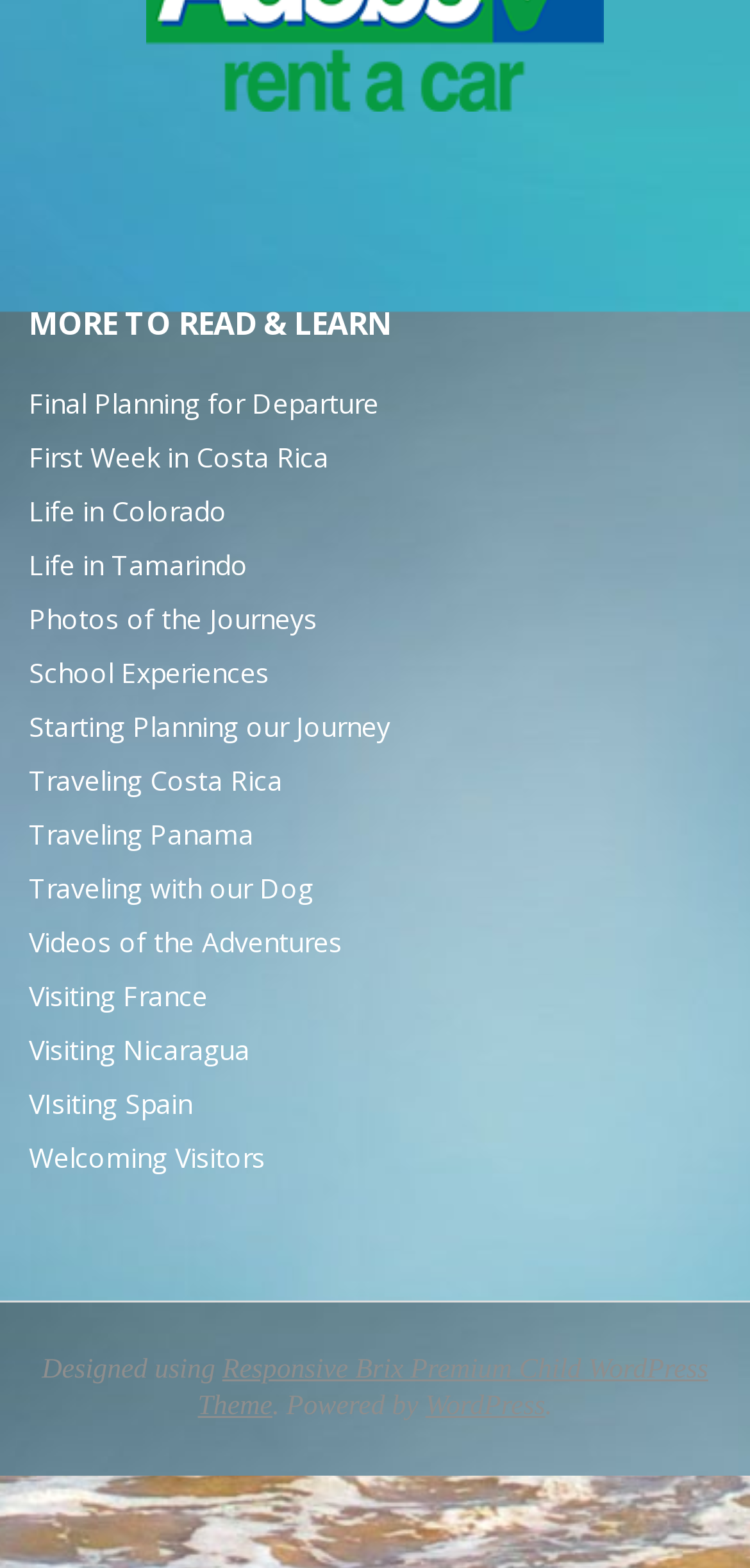Respond concisely with one word or phrase to the following query:
What is the theme used to design this website?

Responsive Brix Premium Child WordPress Theme